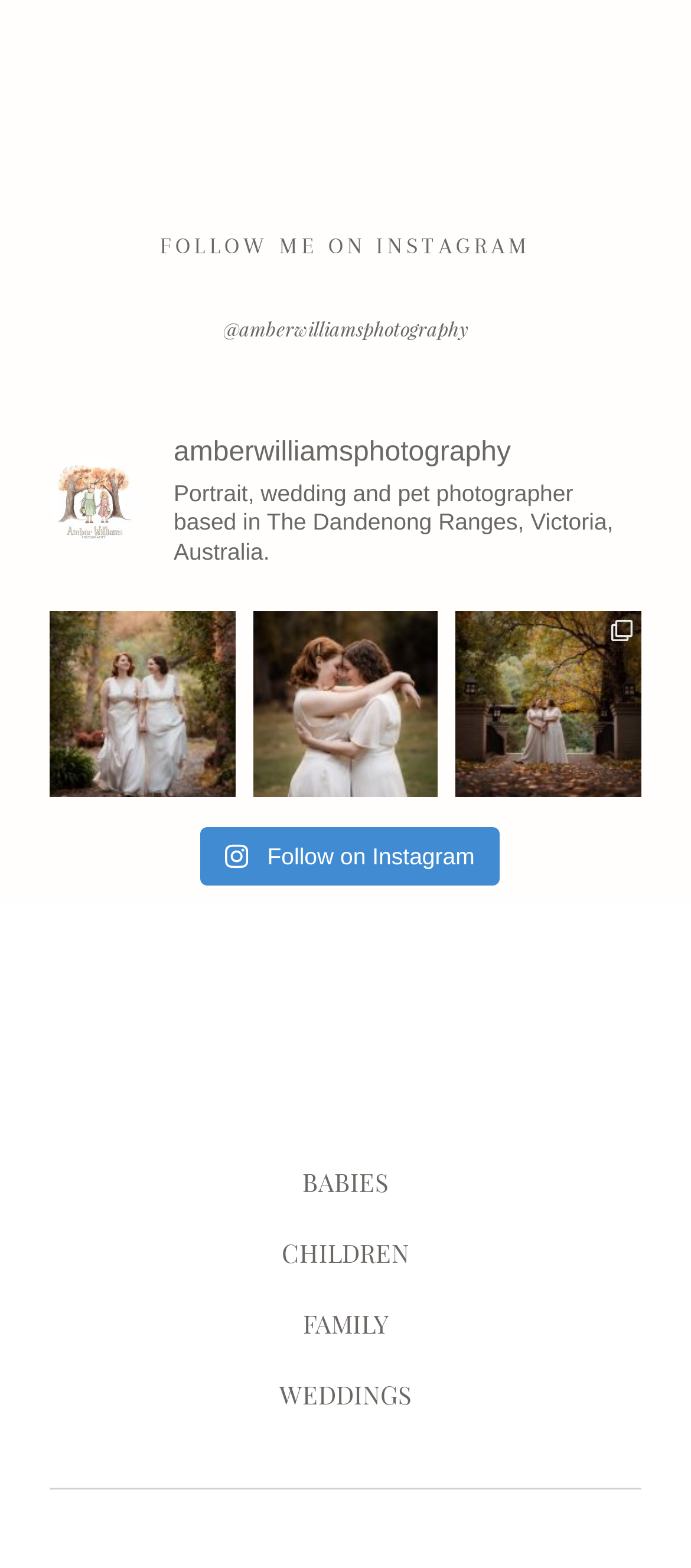What is the location of the photographer?
Look at the image and provide a detailed response to the question.

The location of the photographer is mentioned in the link 'Melbourne Family Photographer amberwilliamsphotography Portrait, wedding and pet photographer based in The Dandenong Ranges, Victoria, Australia.' which suggests that the photographer is based in The Dandenong Ranges, Victoria, Australia.